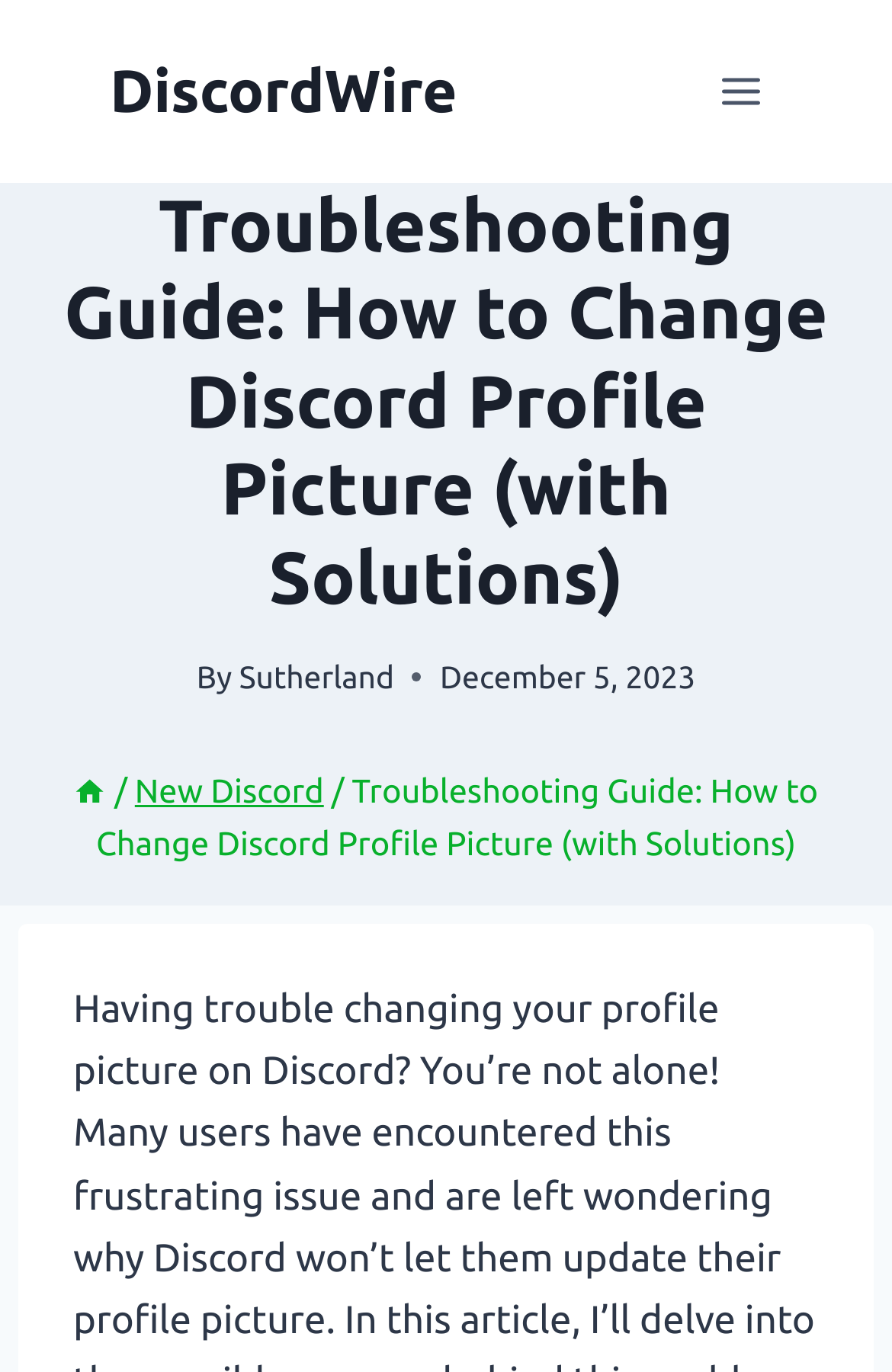Give a short answer to this question using one word or a phrase:
What is the website's name?

DiscordWire